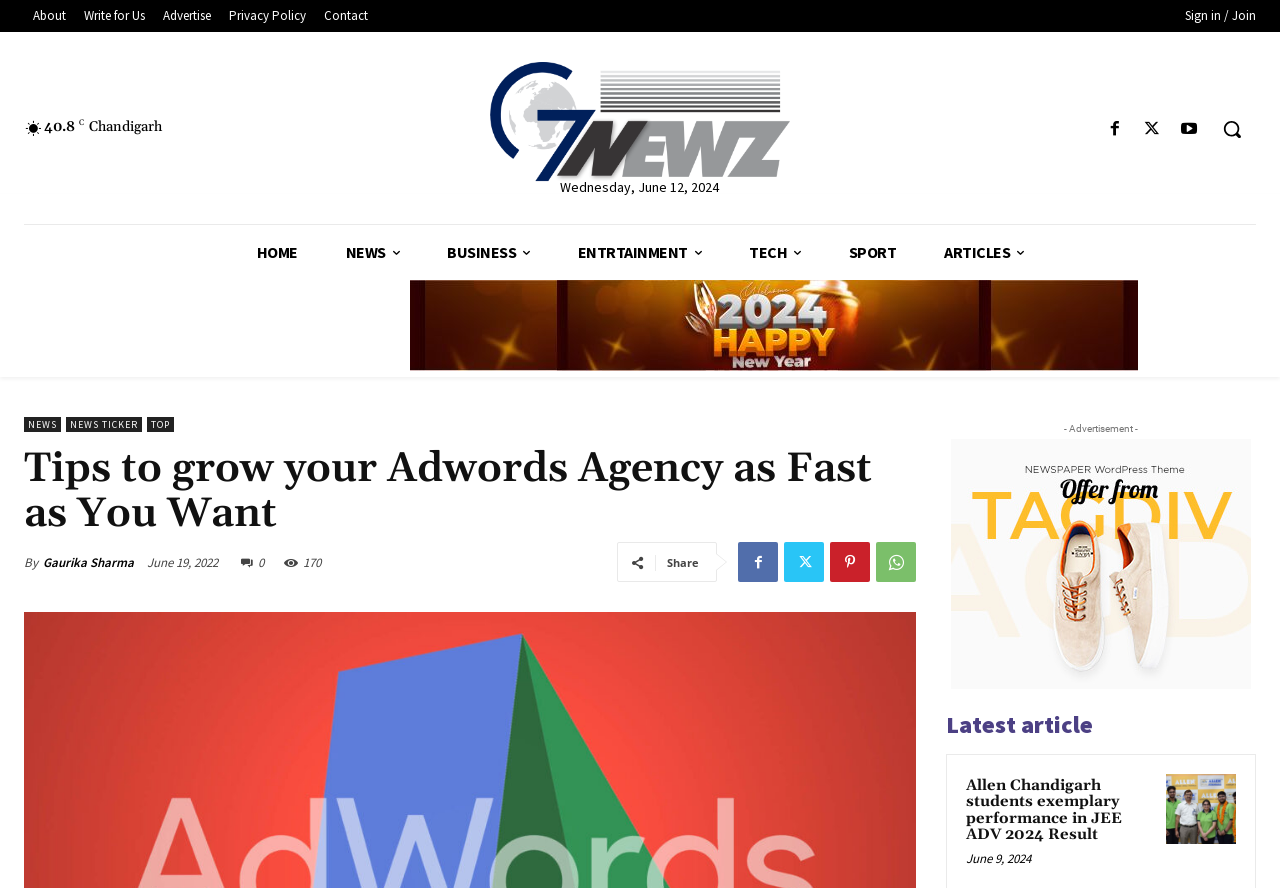Answer the question using only one word or a concise phrase: What is the temperature?

40.8 C